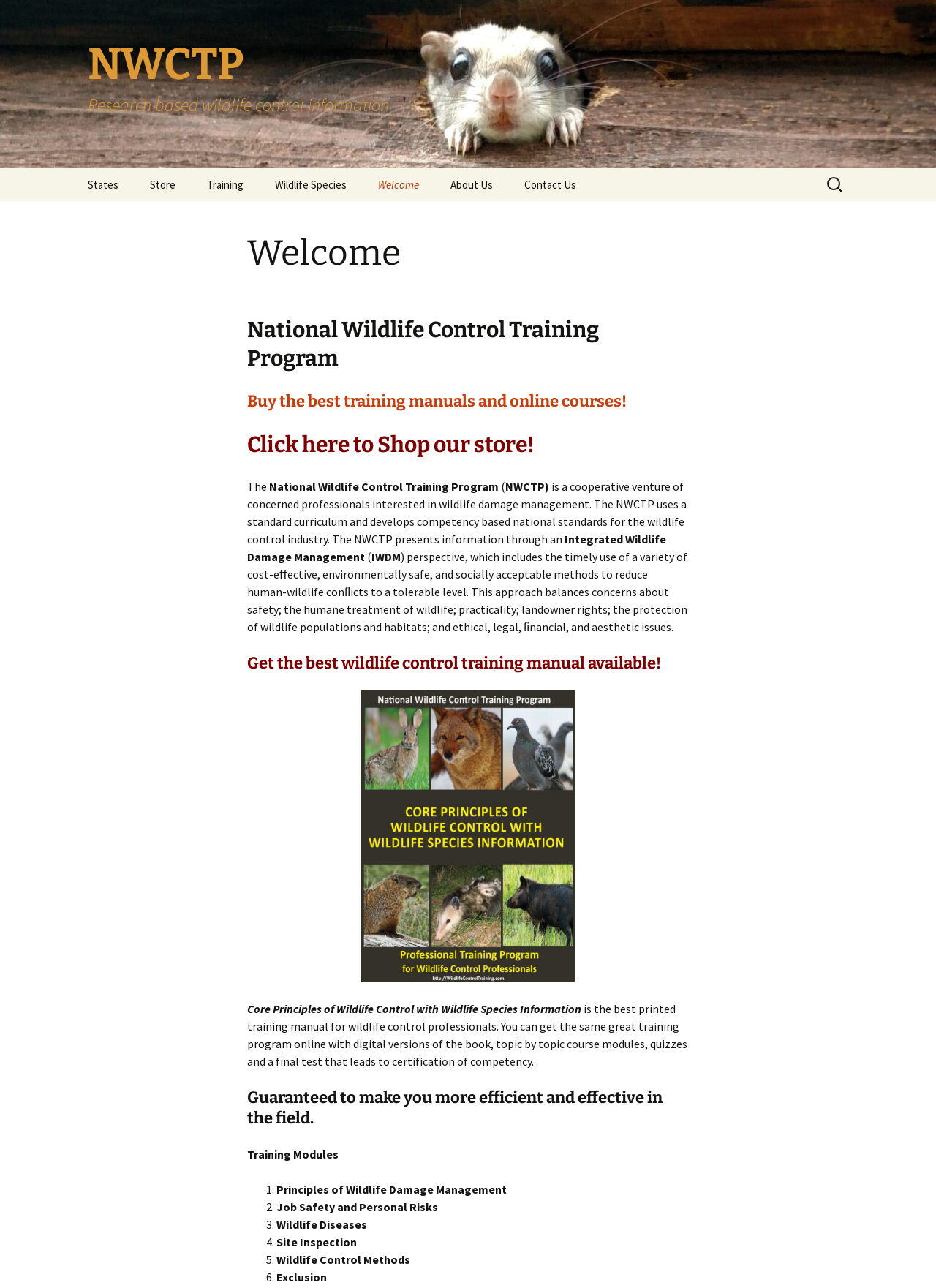Give an extensive and precise description of the webpage.

The webpage is dedicated to the National Wildlife Control Training Program (NWCTP), providing research-based wildlife control information. At the top, there is a heading with the organization's name, followed by a subheading that describes its purpose. Below this, there is a link to skip to the content.

The main content is divided into several sections. On the left side, there are links to different states, including Connecticut and New York, which likely provide information on wildlife control regulations and resources specific to those states. Below these links, there are links to various topics related to wildlife control, such as training, principles of wildlife control, and wildlife species information.

On the right side, there is a search bar that allows users to search for specific information on the website. Above the search bar, there are links to the website's main sections, including "Welcome," "About Us," and "Contact Us."

In the main content area, there is a welcome message and an introduction to the NWCTP, which describes its mission and approach to wildlife damage management. The text explains that the program uses a standard curriculum and develops competency-based national standards for the wildlife control industry. It also describes the integrated wildlife damage management approach, which balances various concerns related to human-wildlife conflicts.

Below this introduction, there are links to purchase training manuals and online courses, as well as a section that highlights the benefits of the program's training materials. The webpage also provides information on the core principles of wildlife control and wildlife species information, which are likely key components of the training program.

Overall, the webpage is well-organized and provides easy access to various resources and information related to wildlife control and the NWCTP's training program.